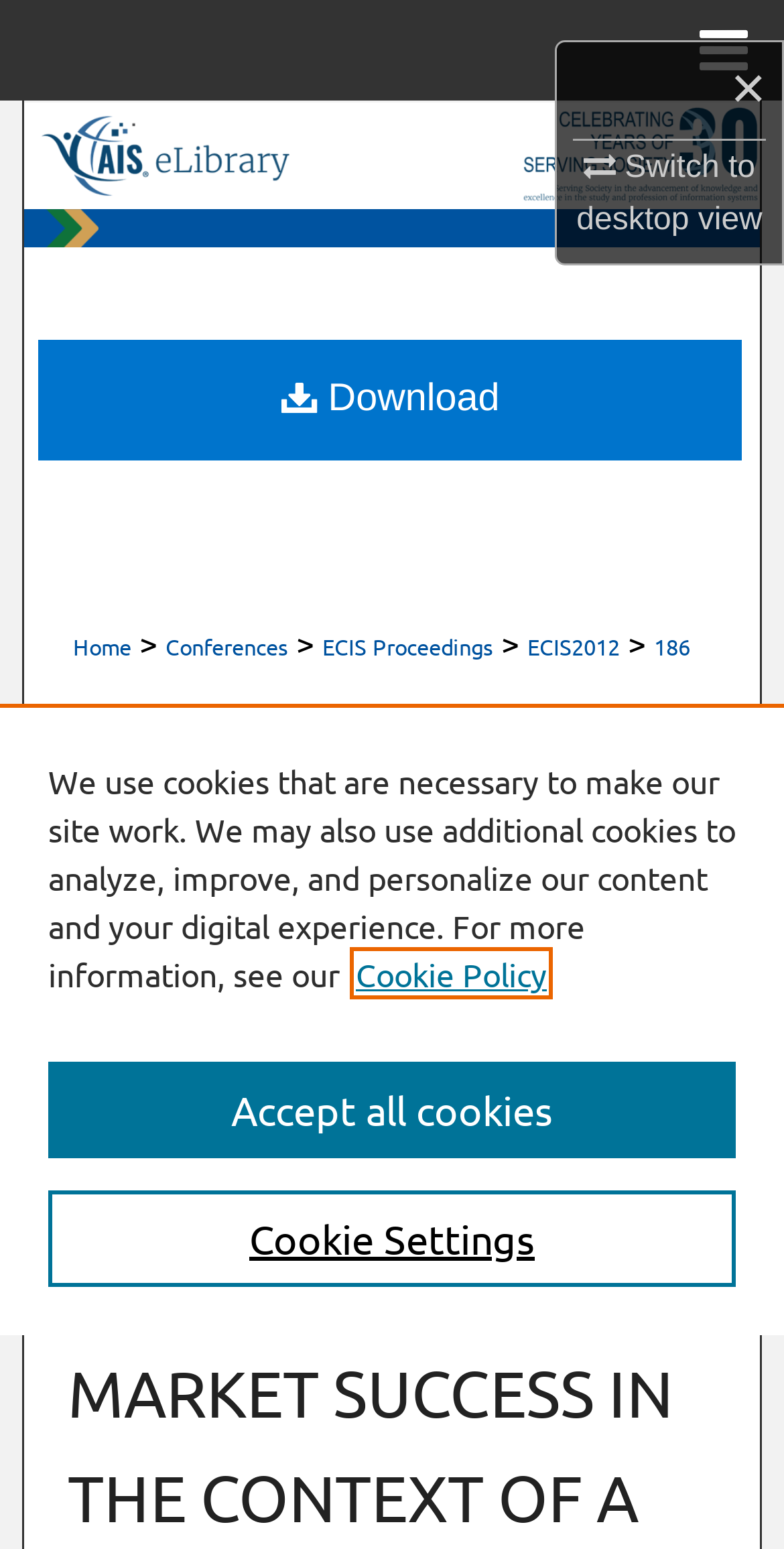Predict the bounding box of the UI element based on this description: "Cookie Policy".

[0.454, 0.615, 0.697, 0.641]